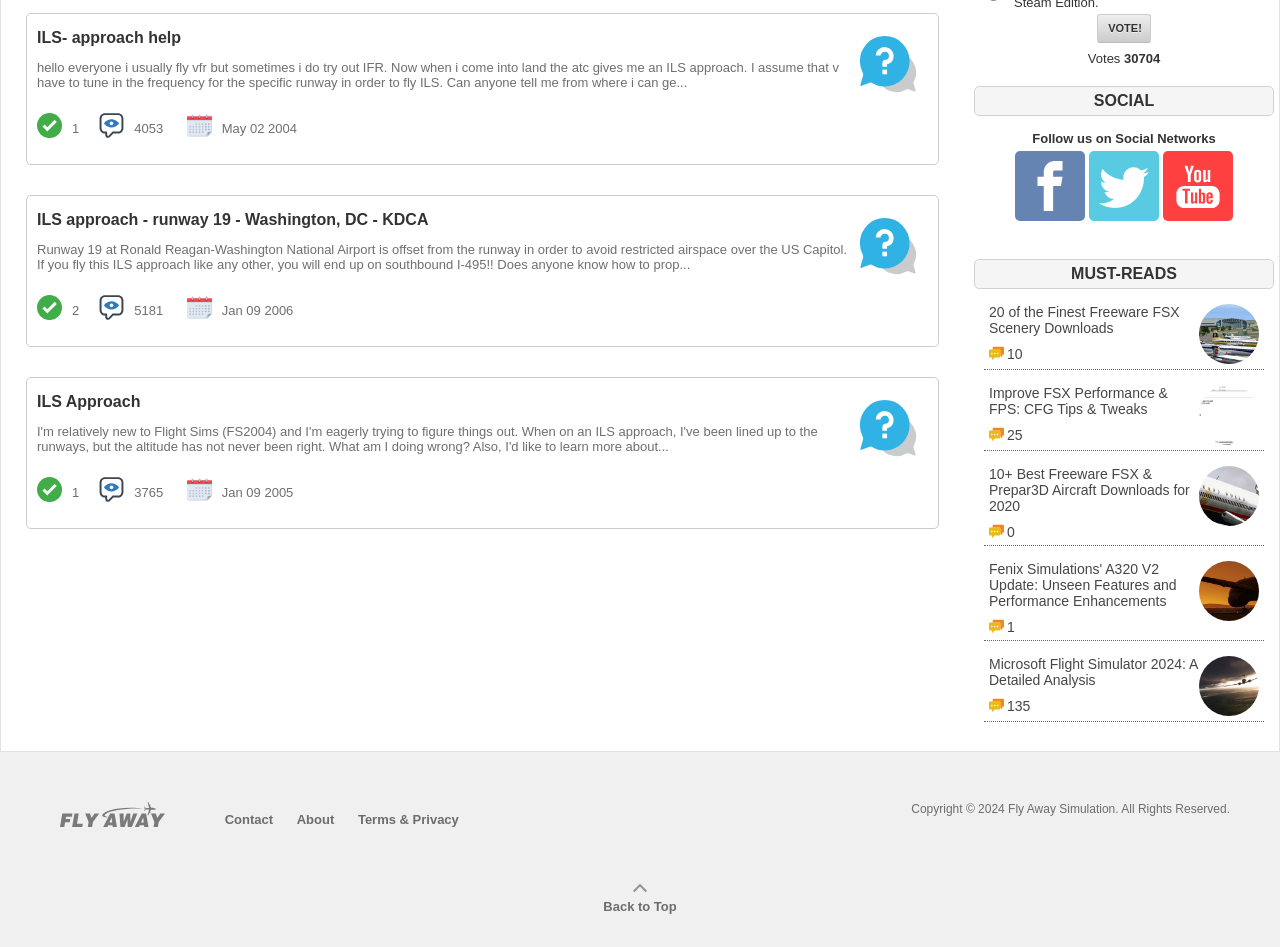Find the bounding box coordinates for the area that must be clicked to perform this action: "Click on the 'Vote!' button".

[0.857, 0.015, 0.899, 0.045]